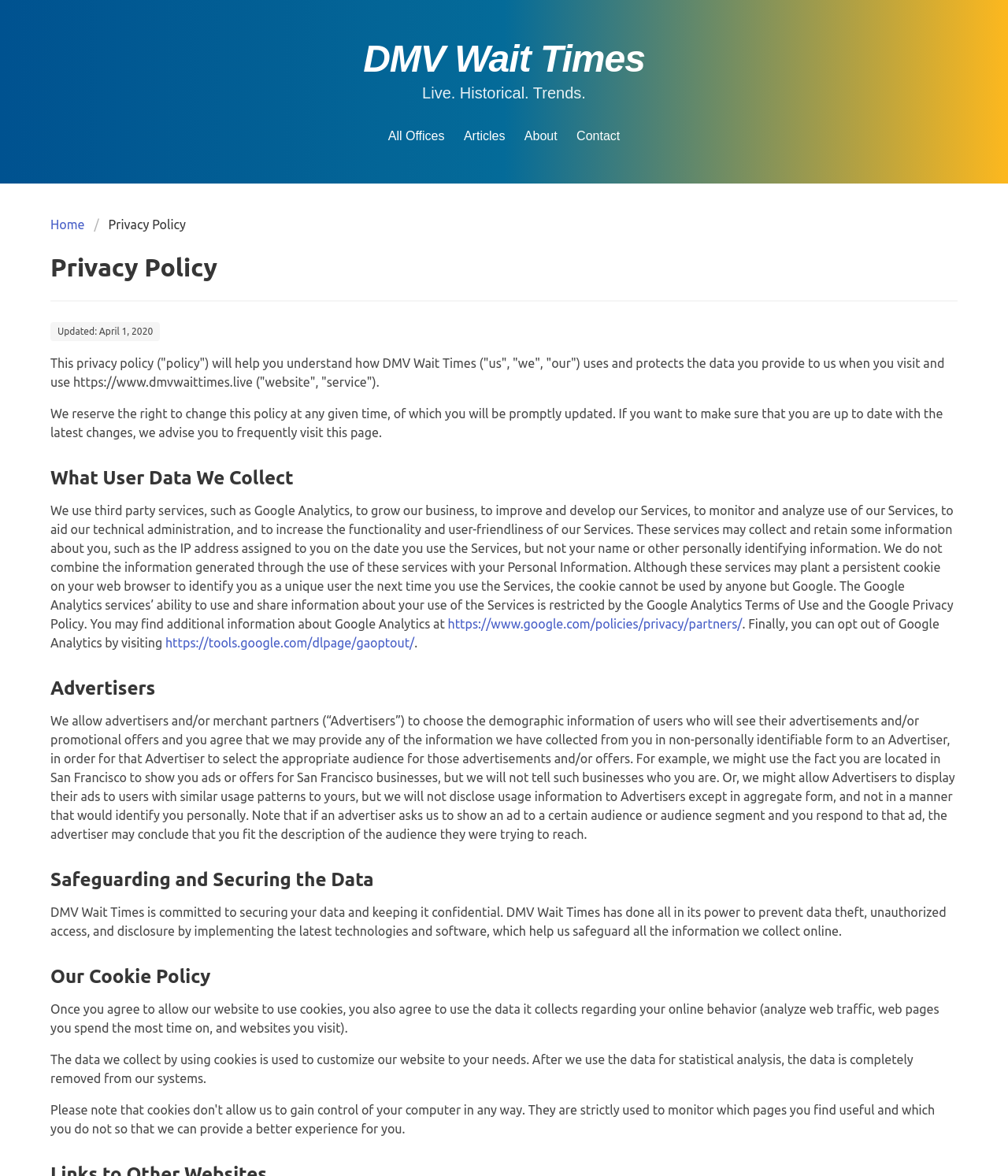Find the bounding box coordinates corresponding to the UI element with the description: "Inspection". The coordinates should be formatted as [left, top, right, bottom], with values as floats between 0 and 1.

None